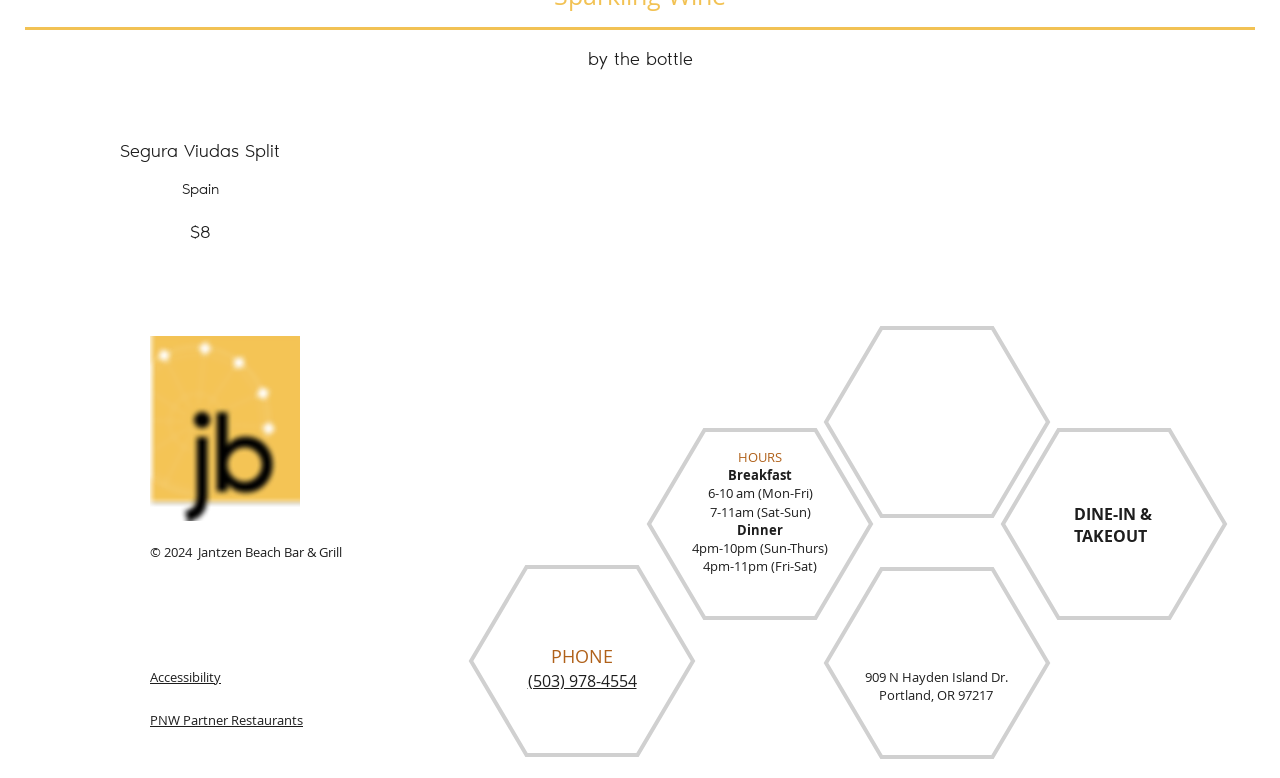What is the address of Jantzen Beach Bar & Grill?
Kindly offer a detailed explanation using the data available in the image.

I found the address by looking at the bottom section of the webpage, where it is listed as '909 N Hayden Island Dr. Portland, OR 97217'.